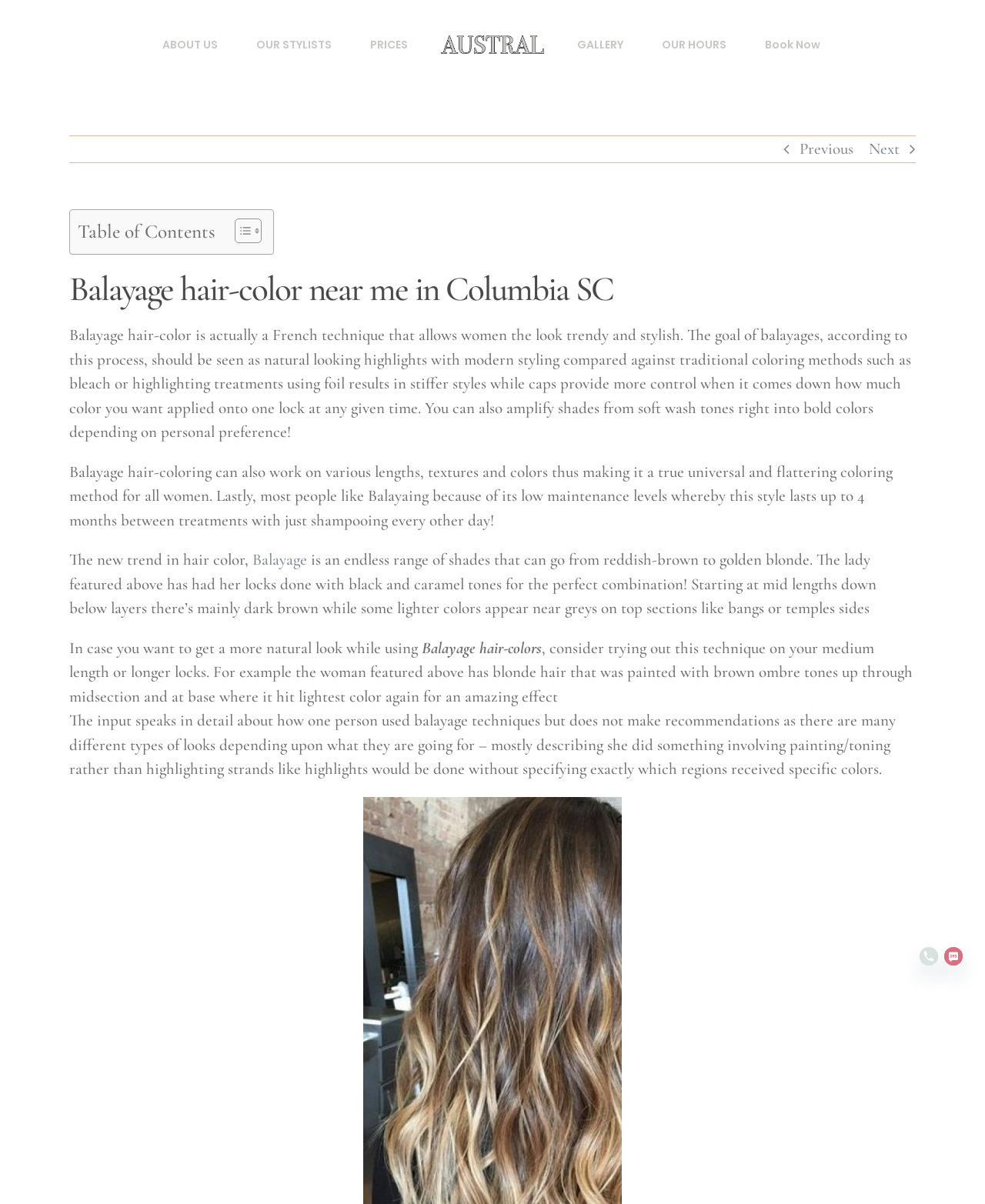Please specify the bounding box coordinates of the region to click in order to perform the following instruction: "Click the Balayage link".

[0.256, 0.457, 0.312, 0.473]